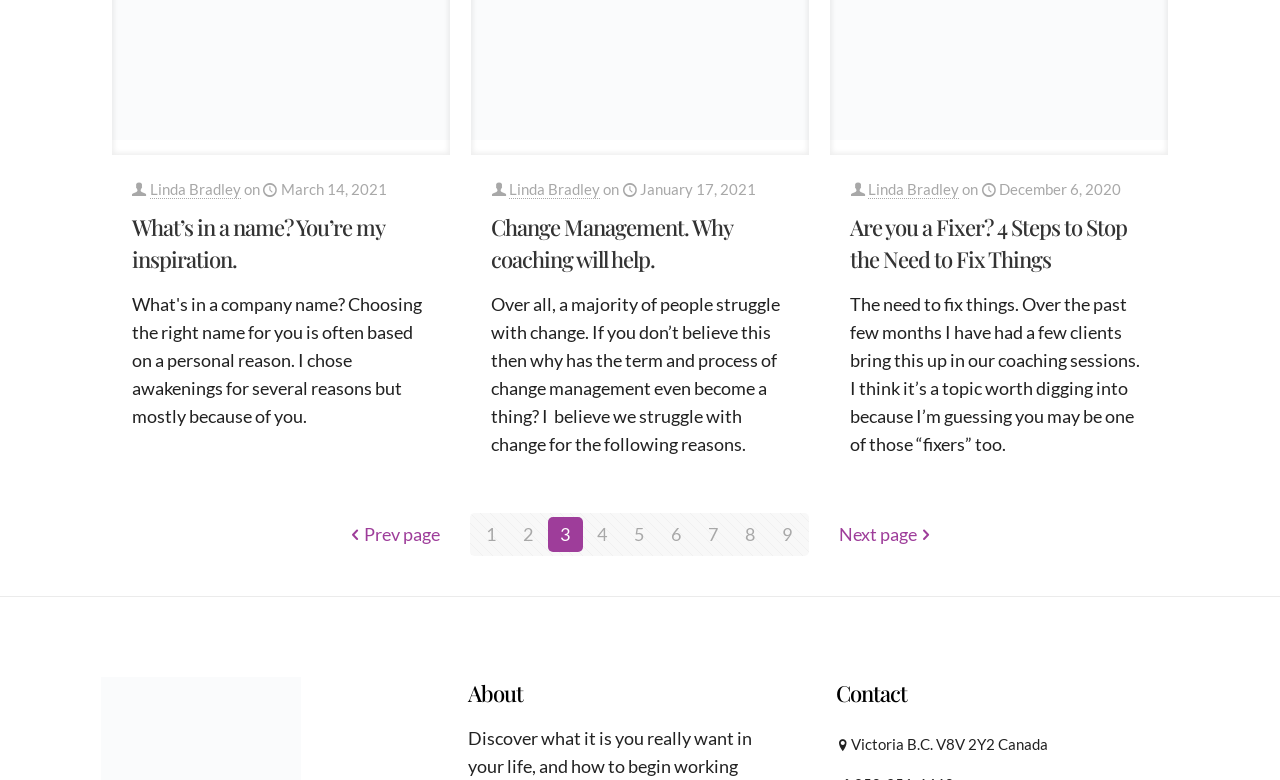How many pages are there in total?
Refer to the image and give a detailed answer to the question.

I counted the number of links with numeric text content in the pagination section at the bottom of the page, which indicates the total number of pages.